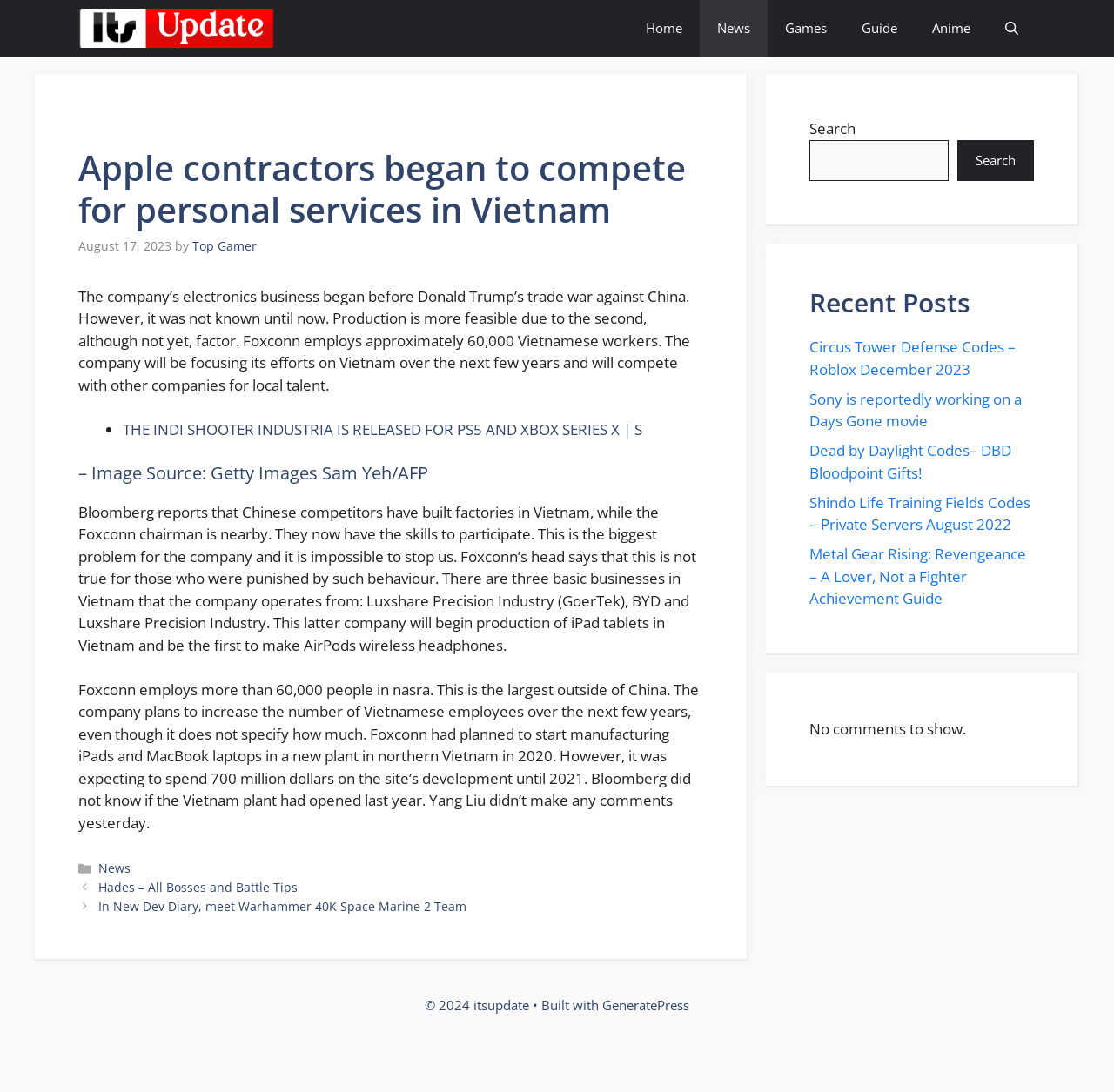Please identify the primary heading of the webpage and give its text content.

Apple contractors began to compete for personal services in Vietnam